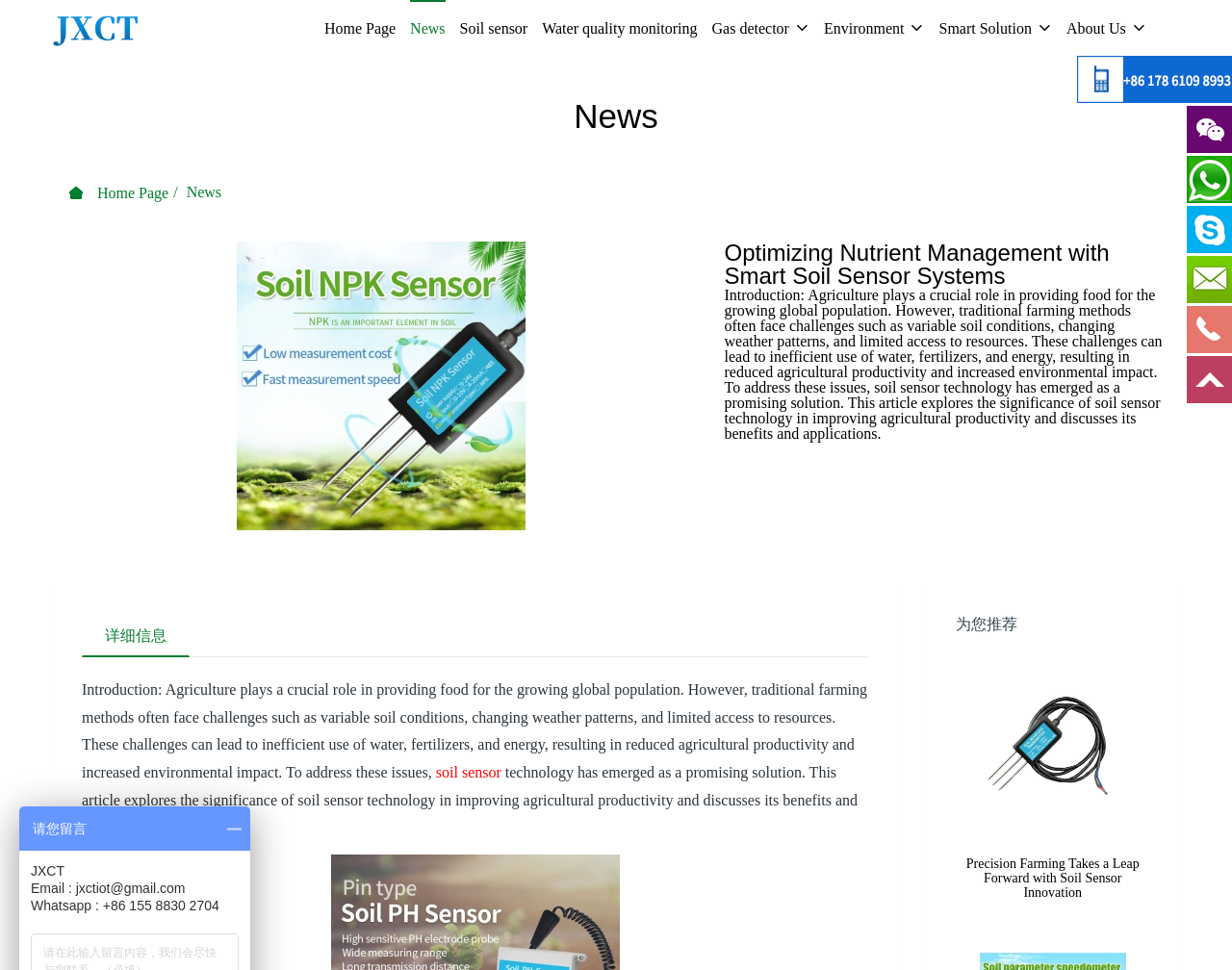Please indicate the bounding box coordinates of the element's region to be clicked to achieve the instruction: "Learn more about 'Precision Farming Takes a Leap Forward with Soil Sensor Innovation'". Provide the coordinates as four float numbers between 0 and 1, i.e., [left, top, right, bottom].

[0.775, 0.672, 0.934, 0.873]